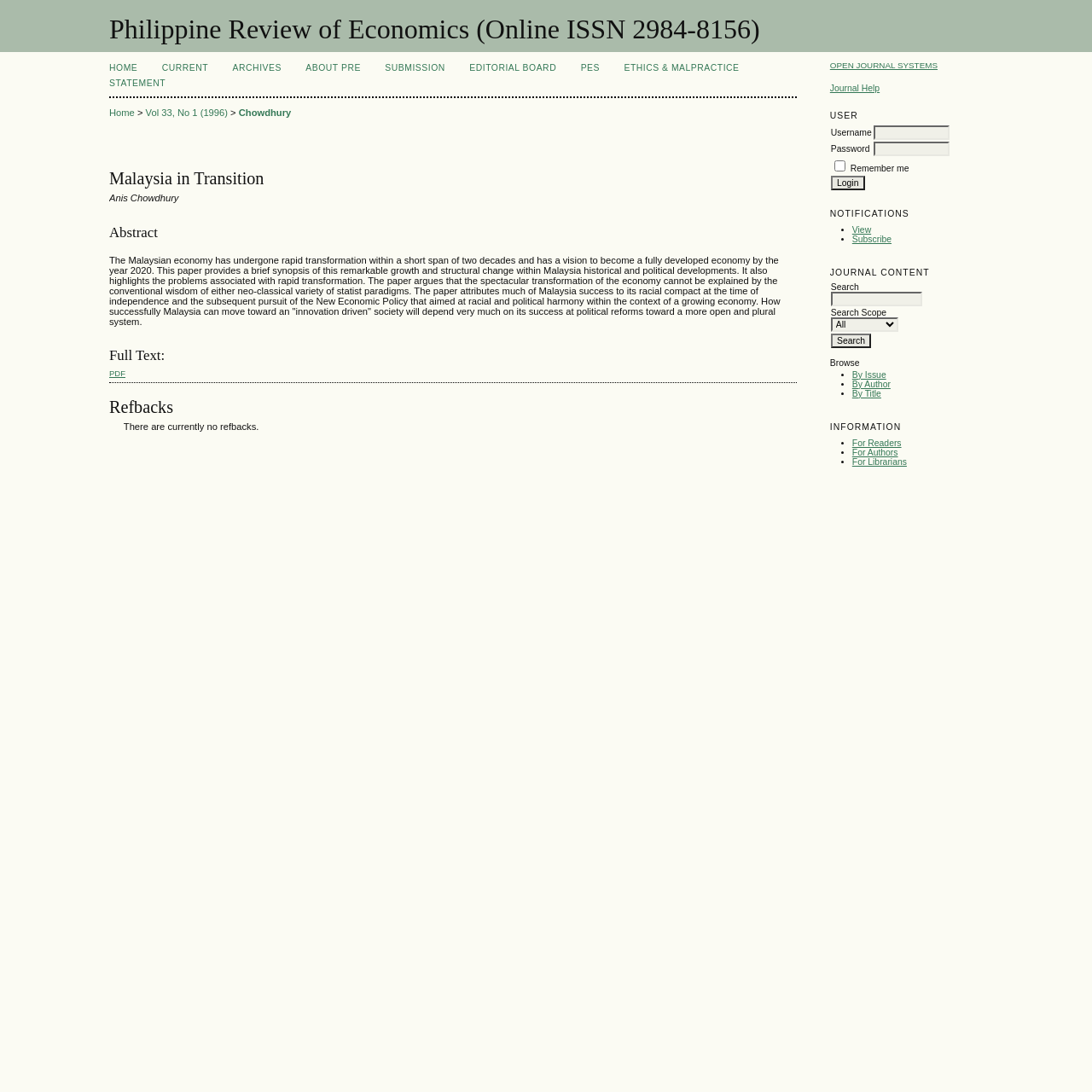Locate the bounding box coordinates of the element that should be clicked to execute the following instruction: "search".

[0.761, 0.267, 0.844, 0.281]